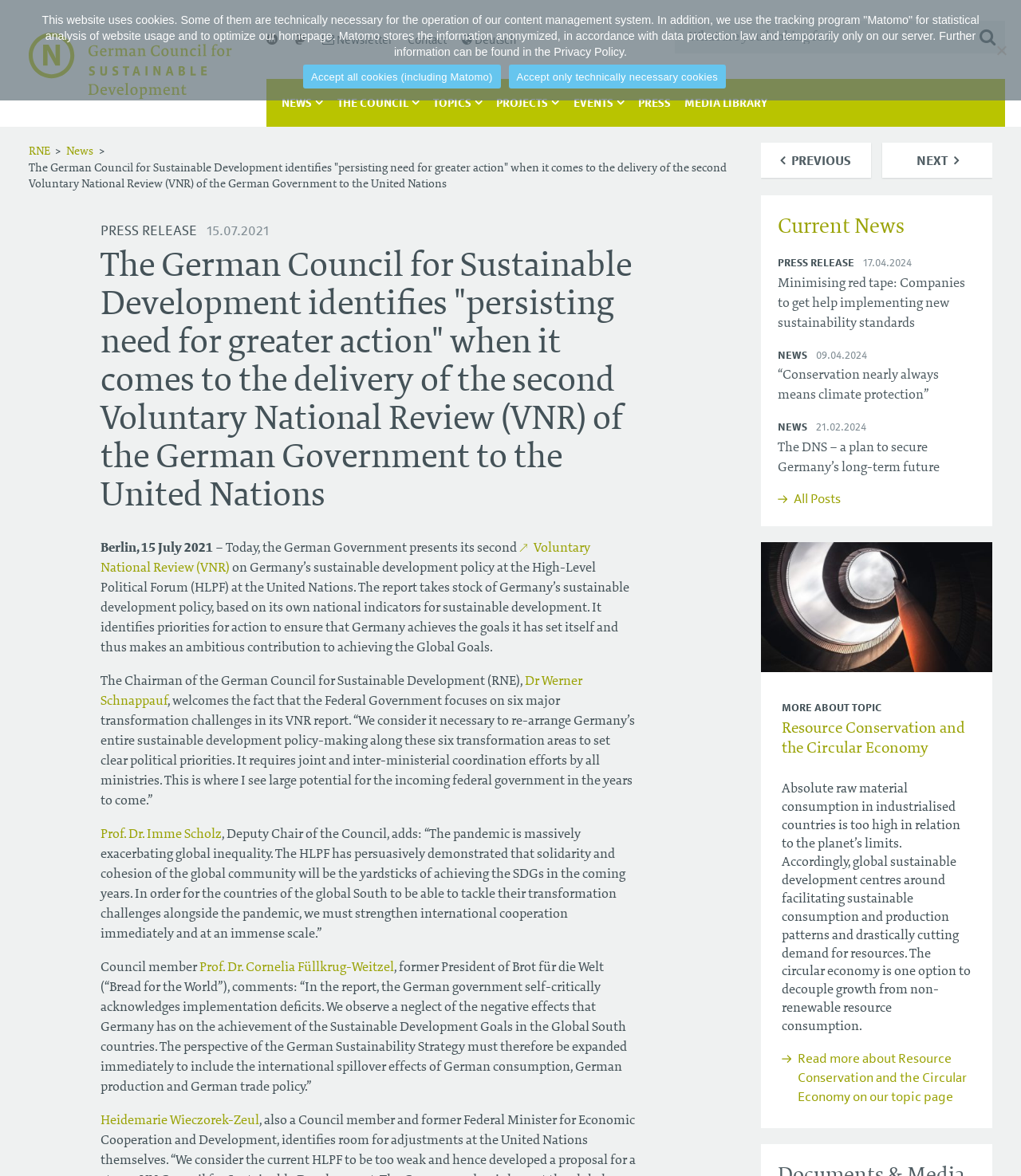Please identify the bounding box coordinates of the element that needs to be clicked to perform the following instruction: "Read more about Resource Conservation and the Circular Economy".

[0.781, 0.893, 0.947, 0.94]